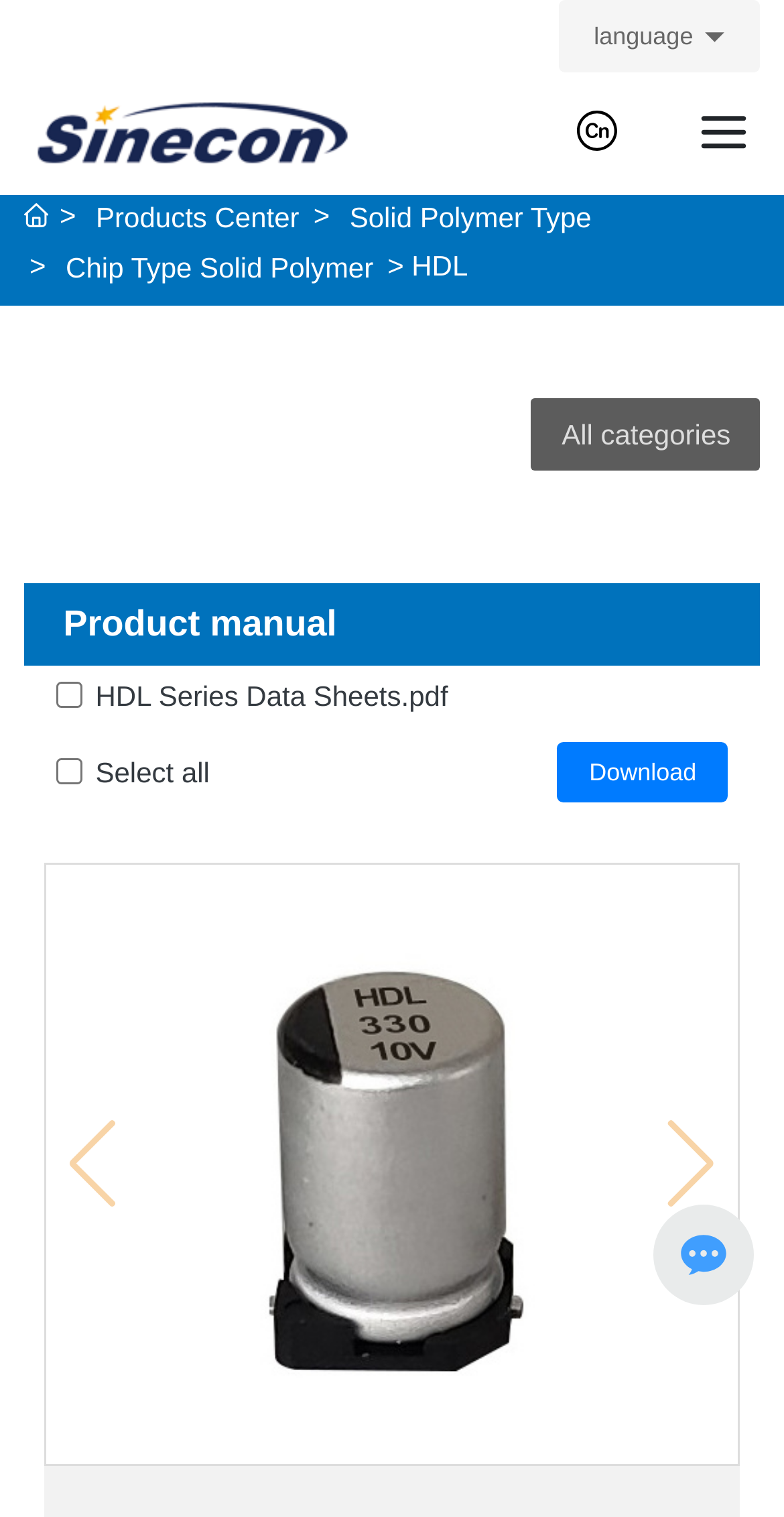Provide a thorough and detailed response to the question by examining the image: 
What is the company name?

I found the company name by looking at the link element with the text 'XingChen Electron' which is located at the top left of the webpage.